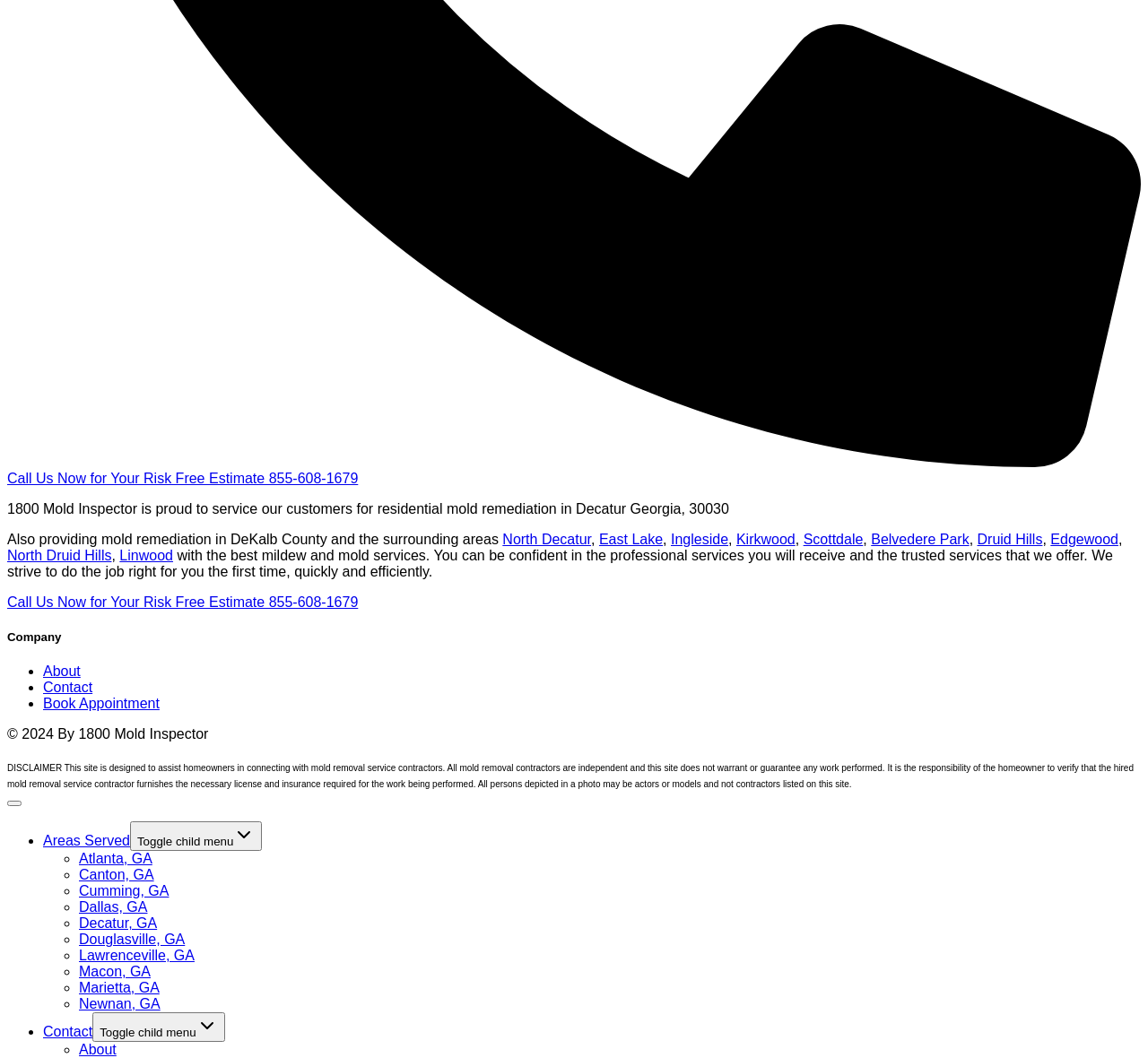Determine the bounding box coordinates of the target area to click to execute the following instruction: "Book an appointment."

[0.038, 0.658, 0.139, 0.672]